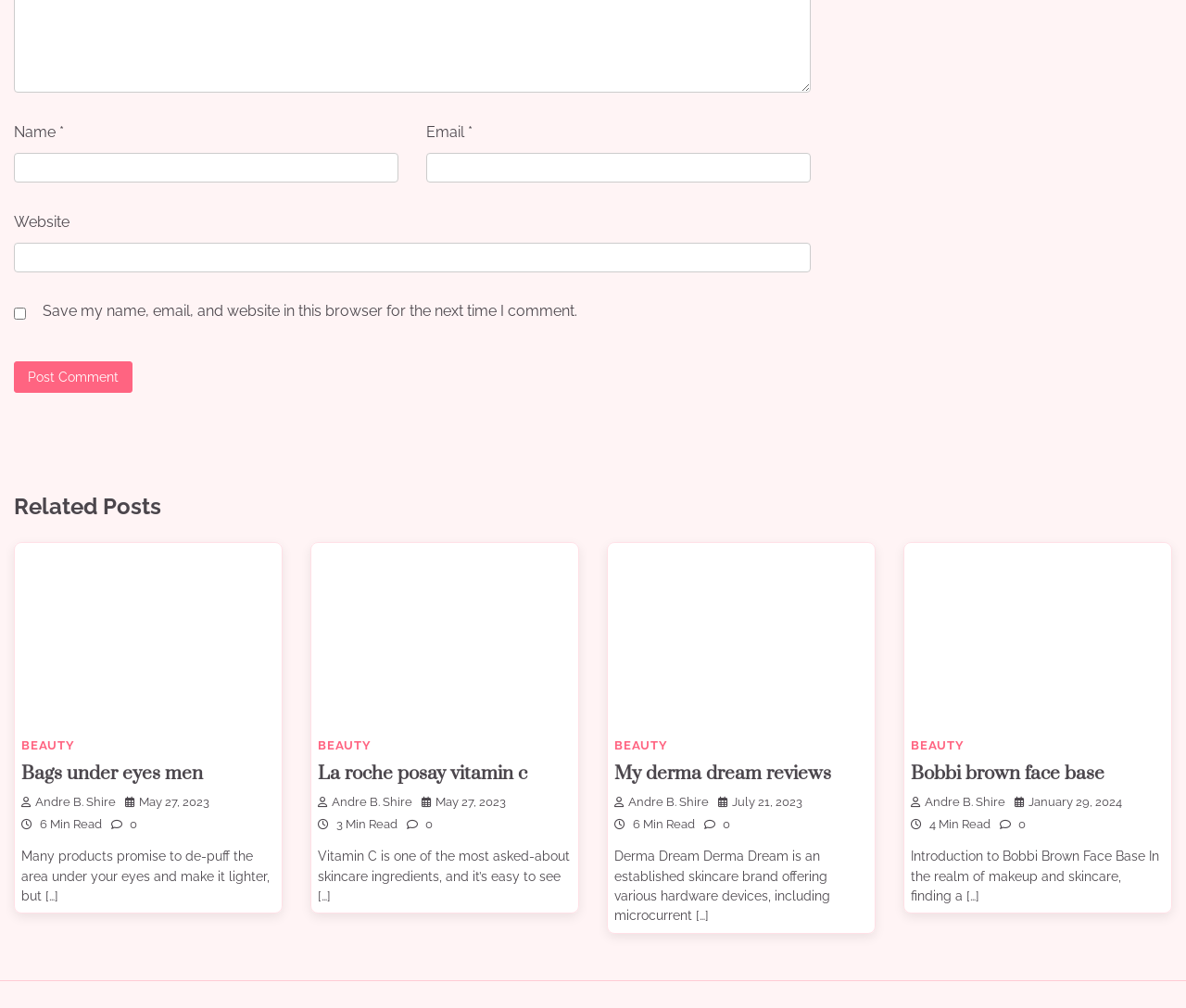Please provide the bounding box coordinates for the element that needs to be clicked to perform the following instruction: "Click the 'Post Comment' button". The coordinates should be given as four float numbers between 0 and 1, i.e., [left, top, right, bottom].

[0.012, 0.359, 0.112, 0.389]